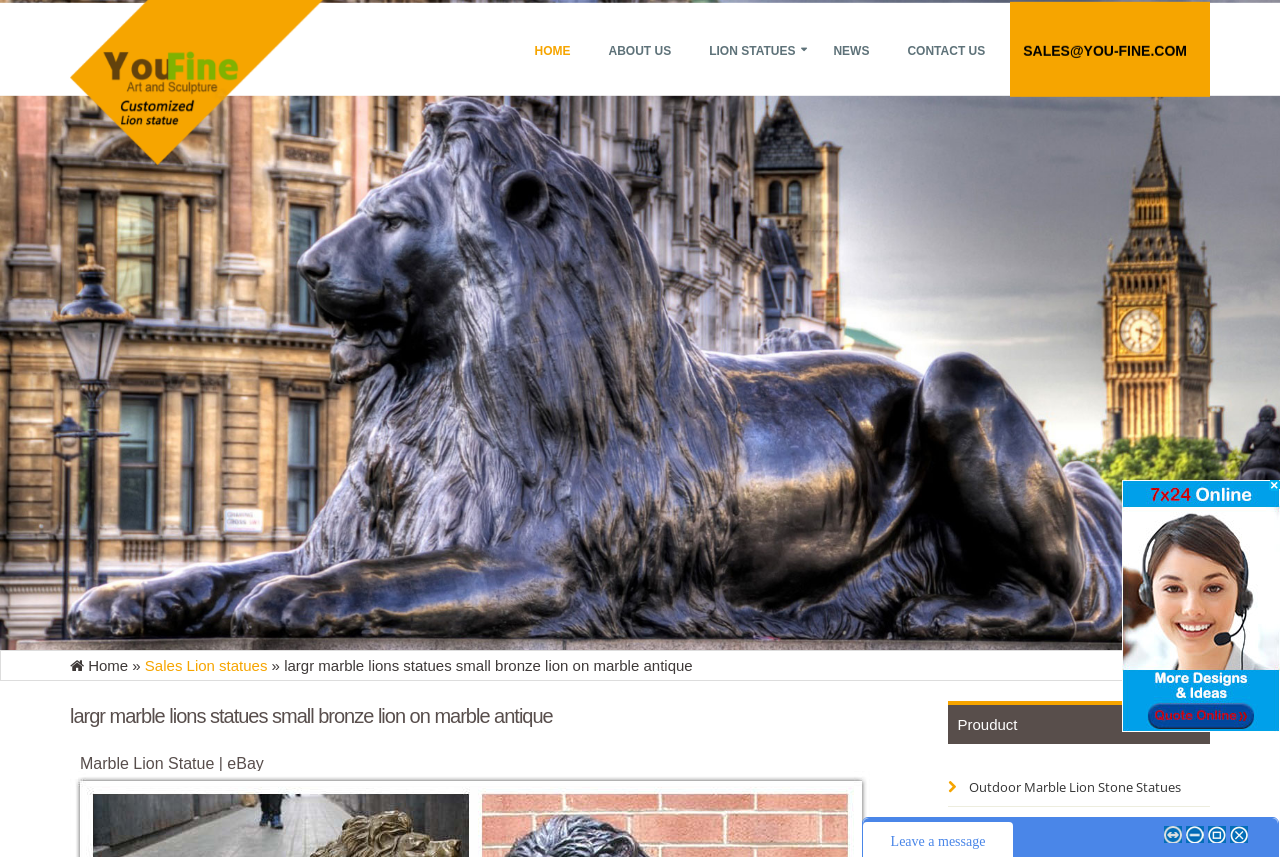Using the provided element description: "News", identify the bounding box coordinates. The coordinates should be four floats between 0 and 1 in the order [left, top, right, bottom].

[0.641, 0.028, 0.697, 0.139]